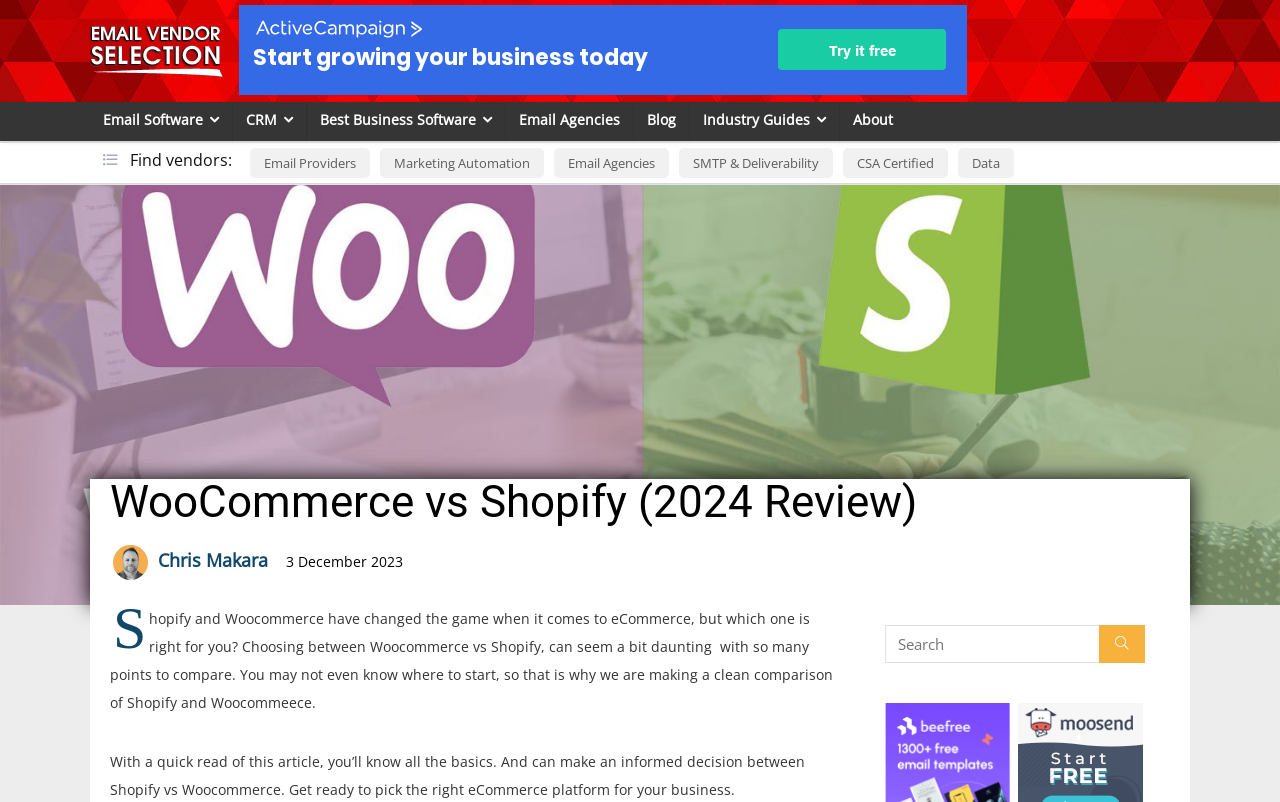Kindly determine the bounding box coordinates for the area that needs to be clicked to execute this instruction: "Check out Beefree email templates".

[0.691, 0.94, 0.789, 0.964]